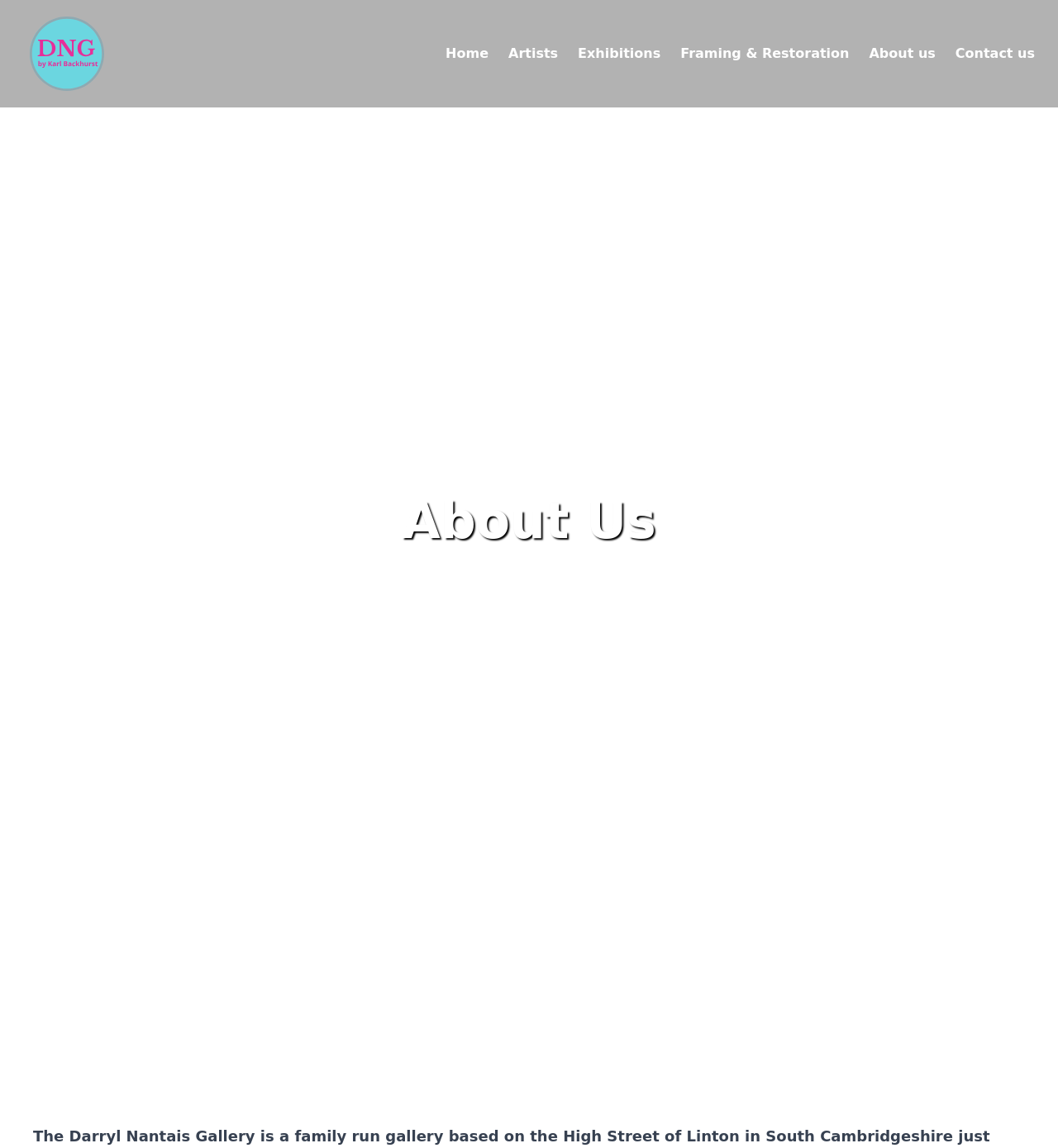How many navigation links are there?
Please answer the question as detailed as possible.

I counted the number of links in the navigation menu, which are 'Home', 'Artists', 'Exhibitions', 'Framing & Restoration', 'About us', 'Contact us', and the logo link. There are 7 links in total.